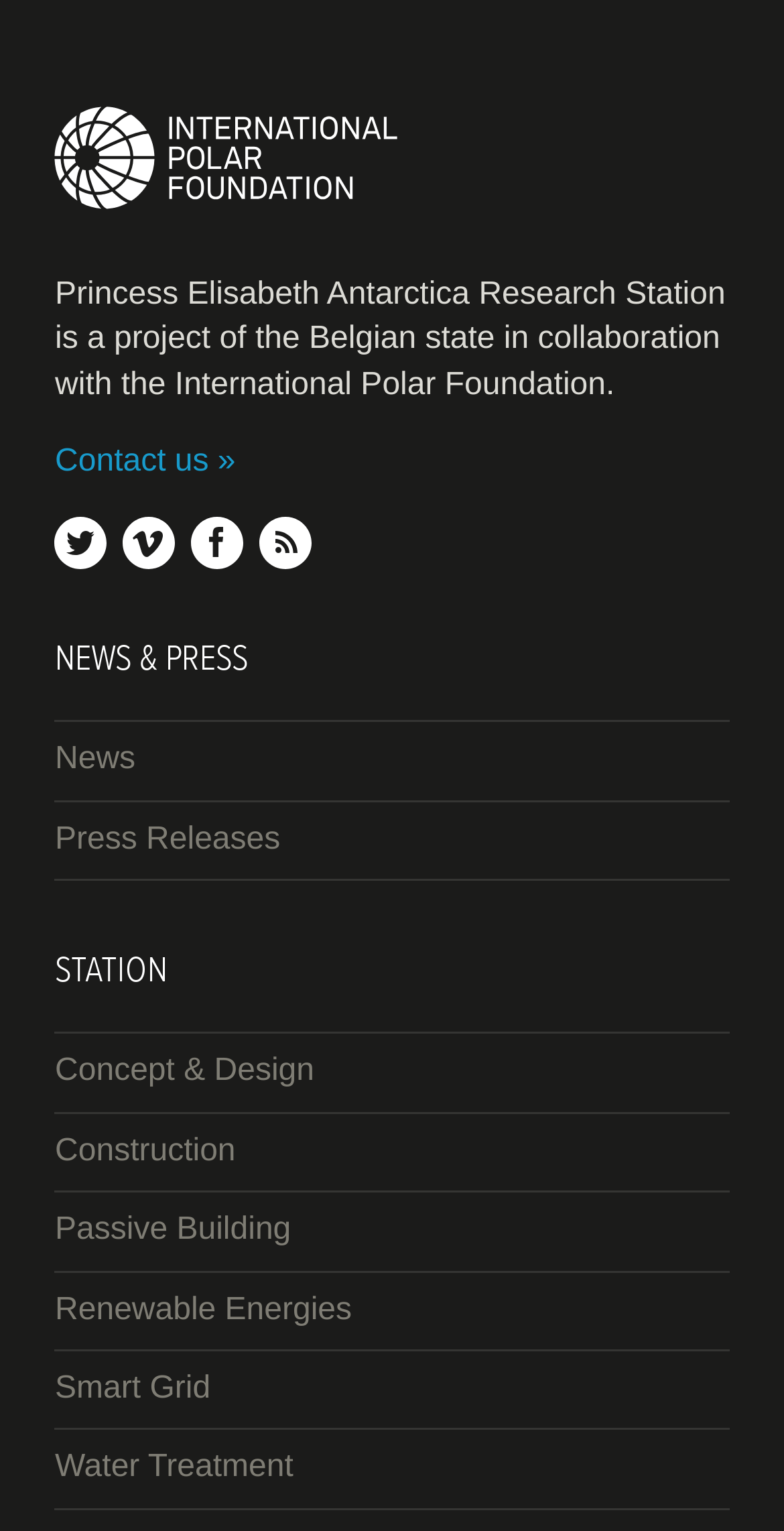Answer the question using only a single word or phrase: 
What social media platforms are linked on the webpage?

twitter, vimeo, facebook, rss